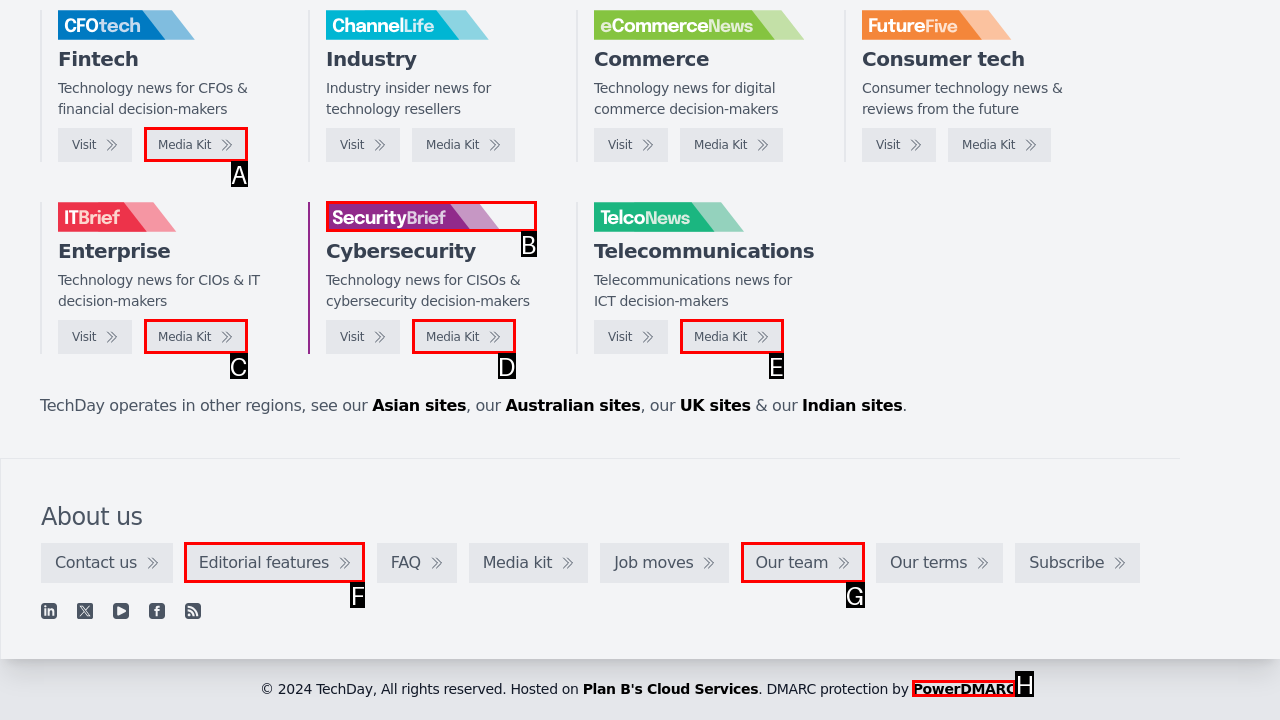Look at the description: Logi sisse adminina
Determine the letter of the matching UI element from the given choices.

None